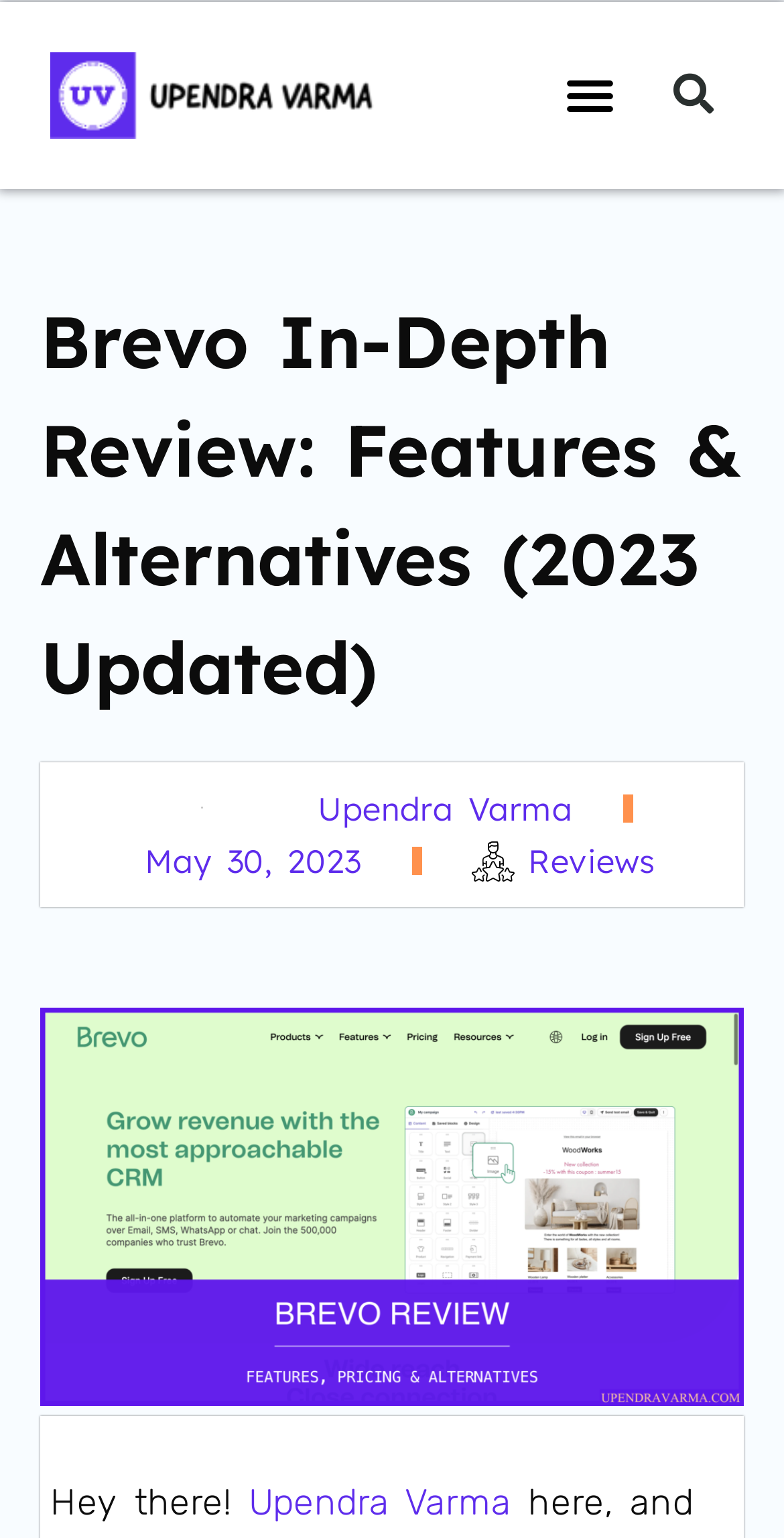Answer briefly with one word or phrase:
Who is the author of this review?

Upendra Varma